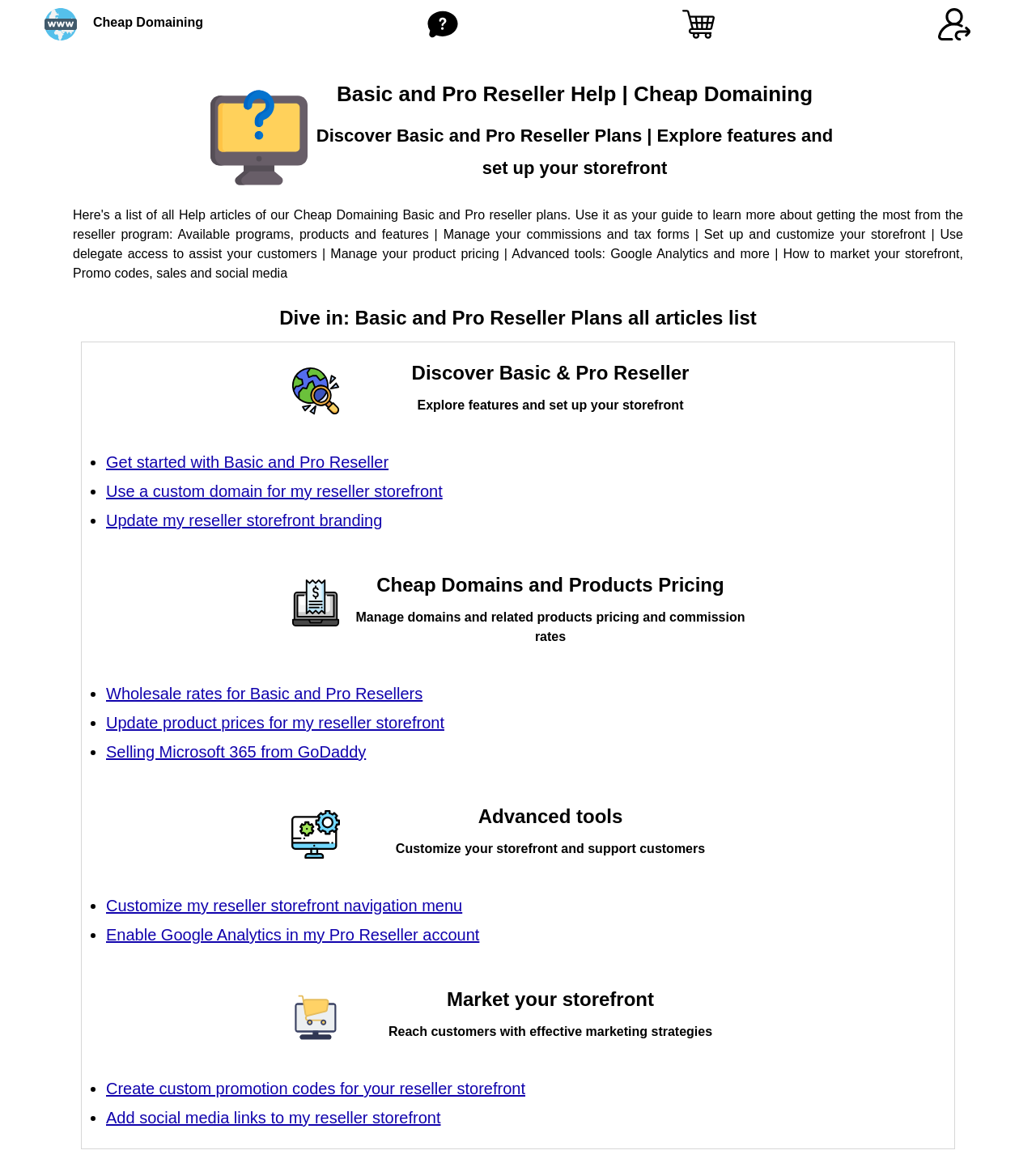Find the bounding box coordinates of the element's region that should be clicked in order to follow the given instruction: "Create custom promotion codes for your reseller storefront". The coordinates should consist of four float numbers between 0 and 1, i.e., [left, top, right, bottom].

[0.102, 0.928, 0.507, 0.944]